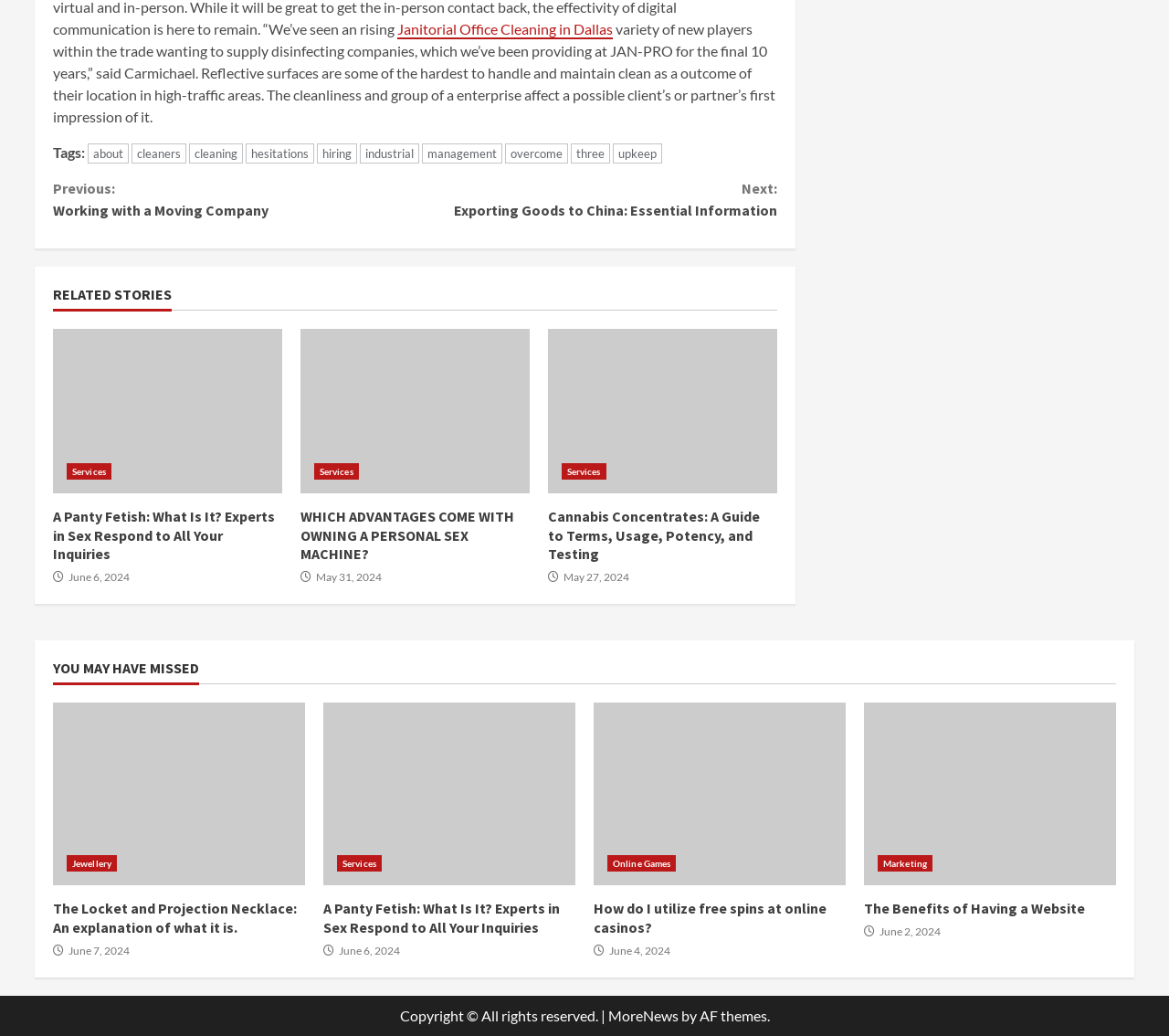Find the bounding box coordinates for the HTML element specified by: "Janitorial Office Cleaning in Dallas".

[0.34, 0.019, 0.524, 0.038]